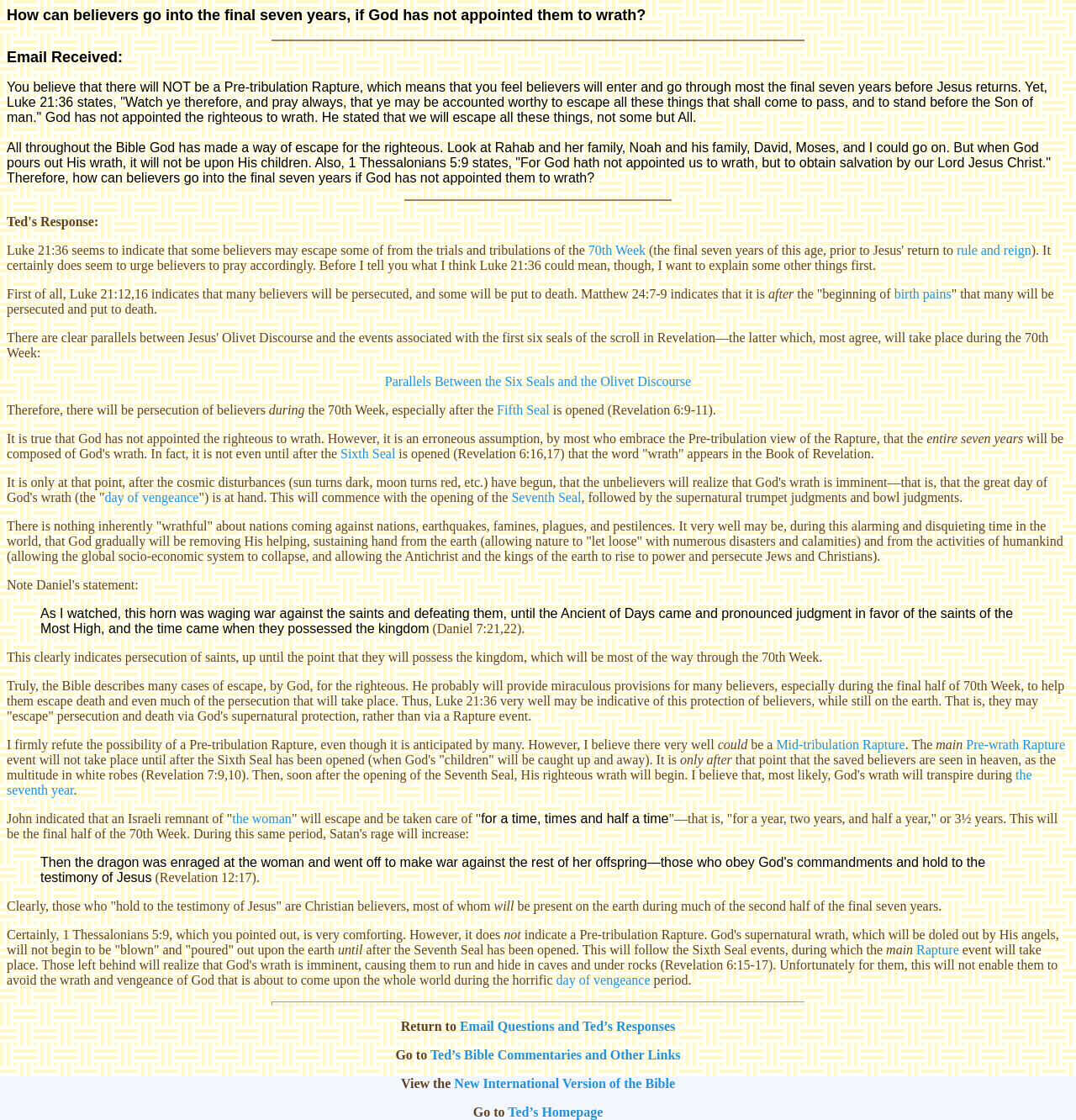Look at the image and answer the question in detail:
What is the author's stance on the Pre-tribulation Rapture?

The author of the webpage explicitly refutes the possibility of a Pre-tribulation Rapture, citing biblical passages and interpretations to support their argument.